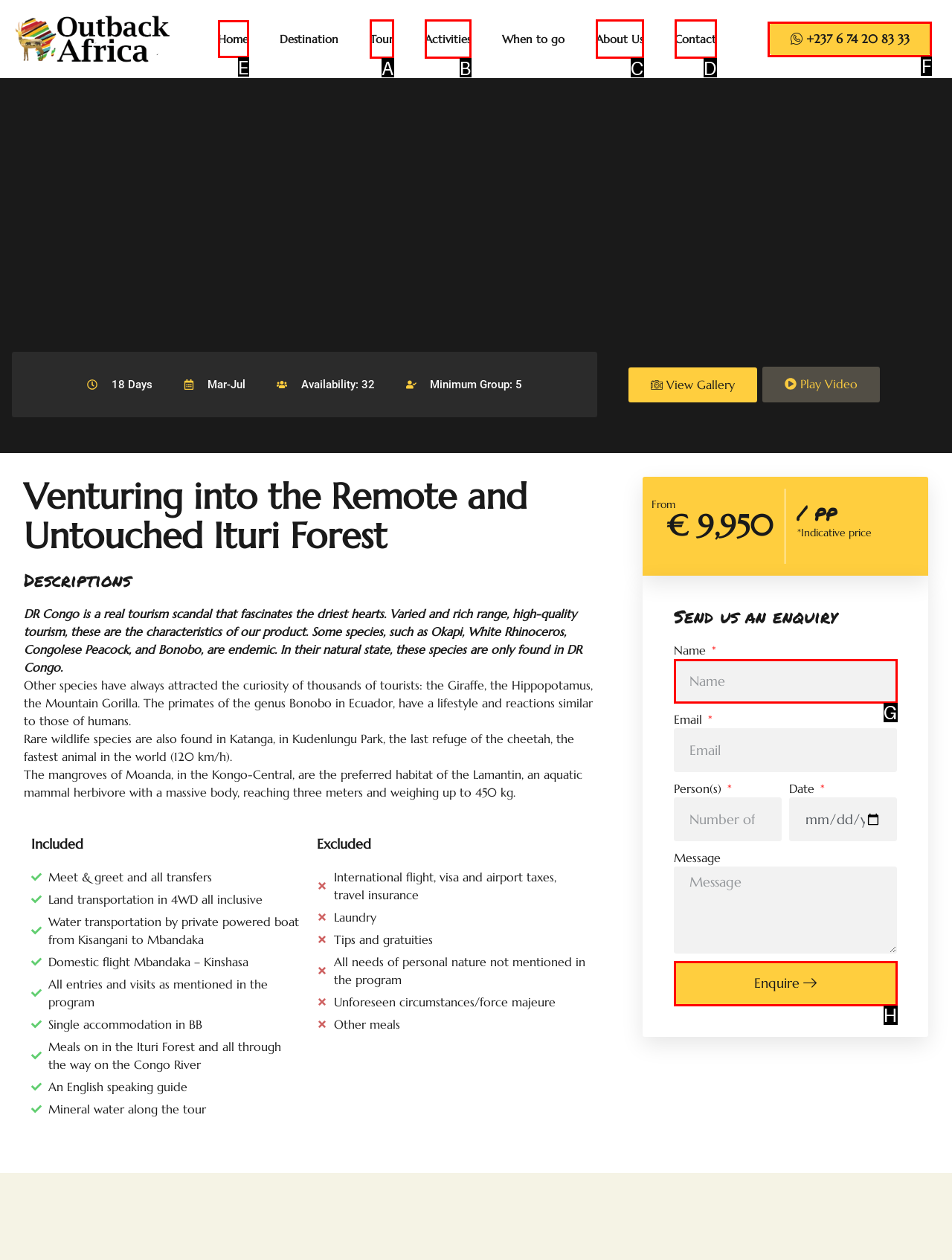Select the appropriate HTML element that needs to be clicked to execute the following task: Click the 'Home' link. Respond with the letter of the option.

E